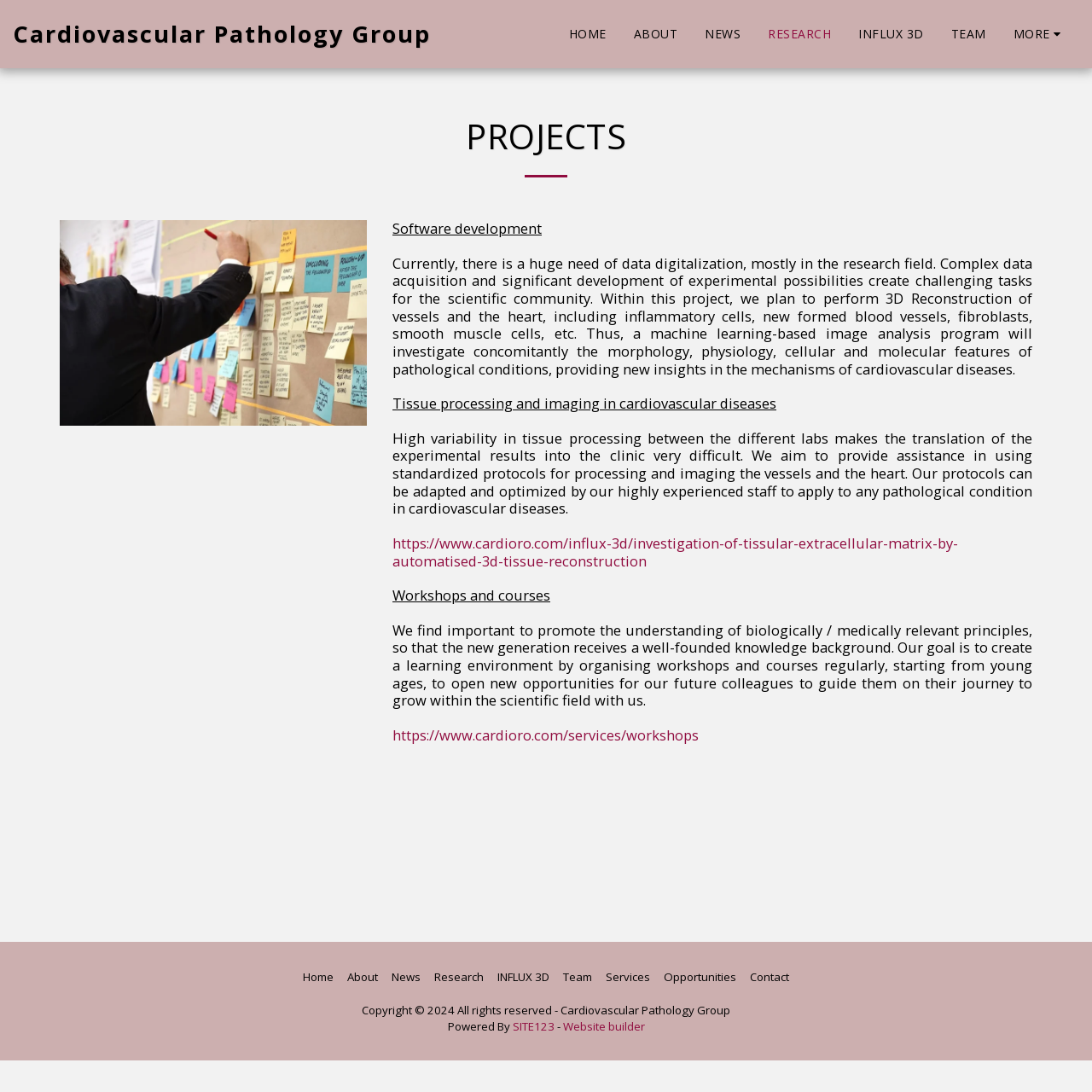Locate the bounding box coordinates of the area where you should click to accomplish the instruction: "Visit the INFLUX 3D page".

[0.774, 0.02, 0.857, 0.042]